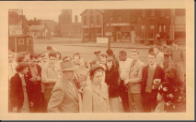Generate a detailed caption that describes the image.

In this vintage photograph, a large group of people gathers in a bustling street scene, likely from the mid-20th century. The warm sepia tones enhance the nostalgic atmosphere, capturing a moment in time filled with curiosity and camaraderie. 

The crowd features men and women dressed in period attire, with the women often adorned in stylish hats and coats, indicative of the fashion trends of the era. A few individuals appear to be engaging in conversation, while others look directly at the camera, forming a connection with the viewer. 

Behind the group, the backdrop reveals old brick buildings that hint at a vibrant community life, with signs and storefronts suggesting an urban setting. The overall composition evokes a sense of history and the social dynamics of the past, highlighting the way people came together in public spaces for gatherings, celebrations, or simply to enjoy each other's company. 